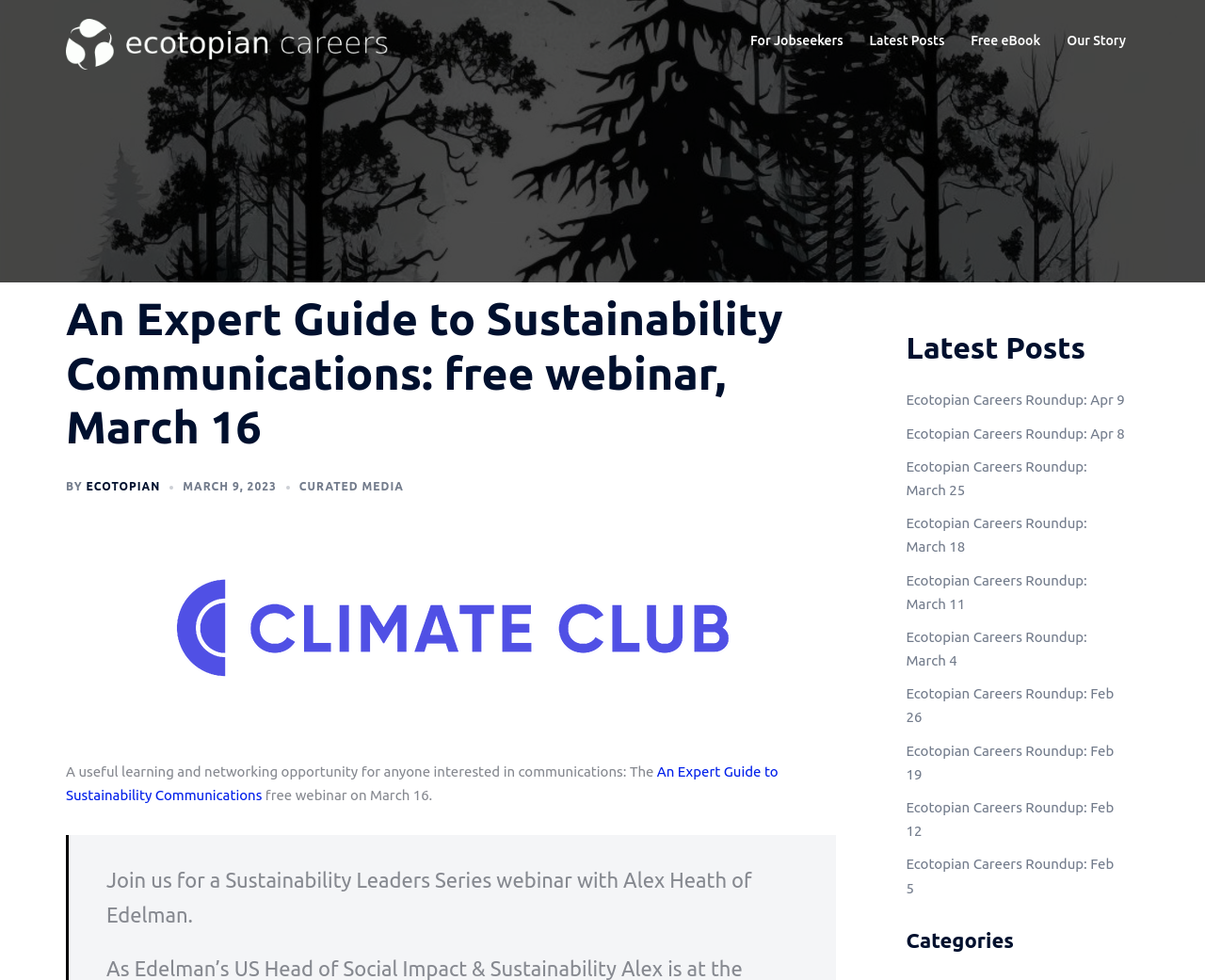What is the date of the free webinar?
Please interpret the details in the image and answer the question thoroughly.

The date of the free webinar can be determined by reading the text 'free webinar on March 16.' which indicates that the webinar is on March 16.